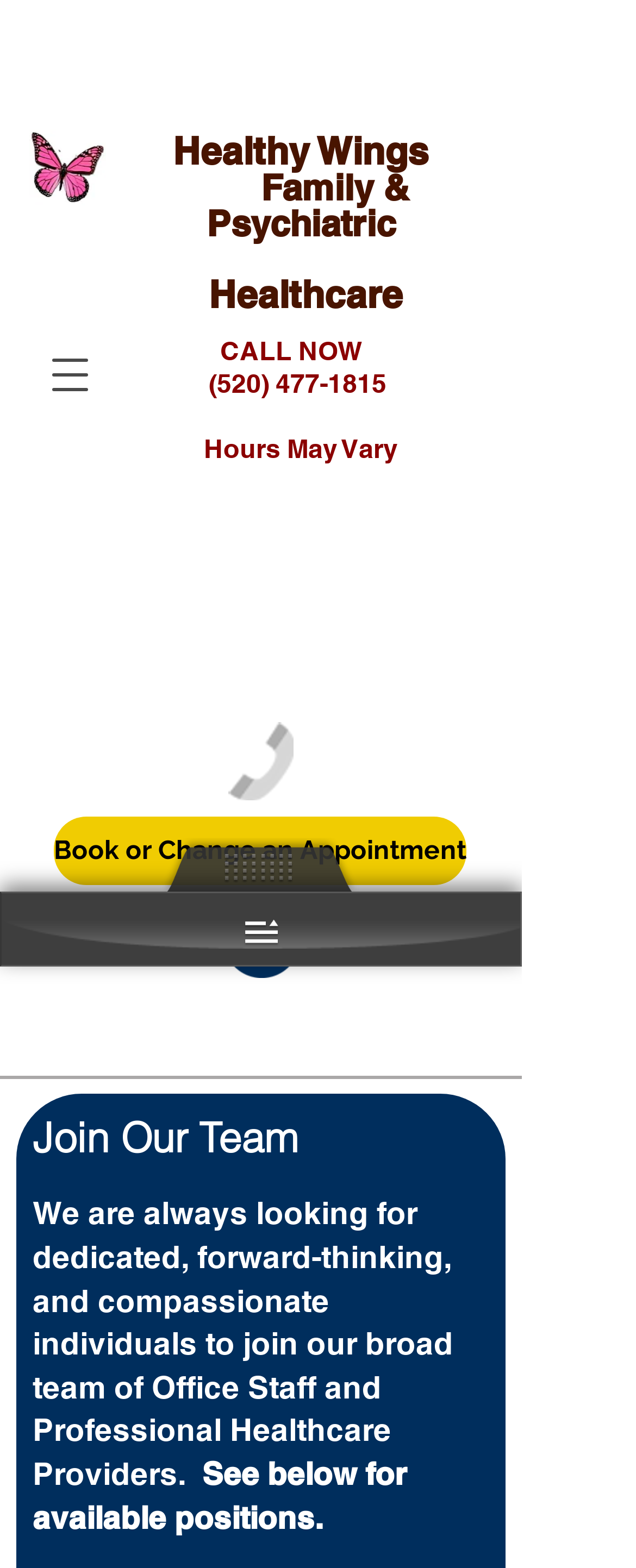Given the element description WhiskyNotes, specify the bounding box coordinates of the corresponding UI element in the format (top-left x, top-left y, bottom-right x, bottom-right y). All values must be between 0 and 1.

None